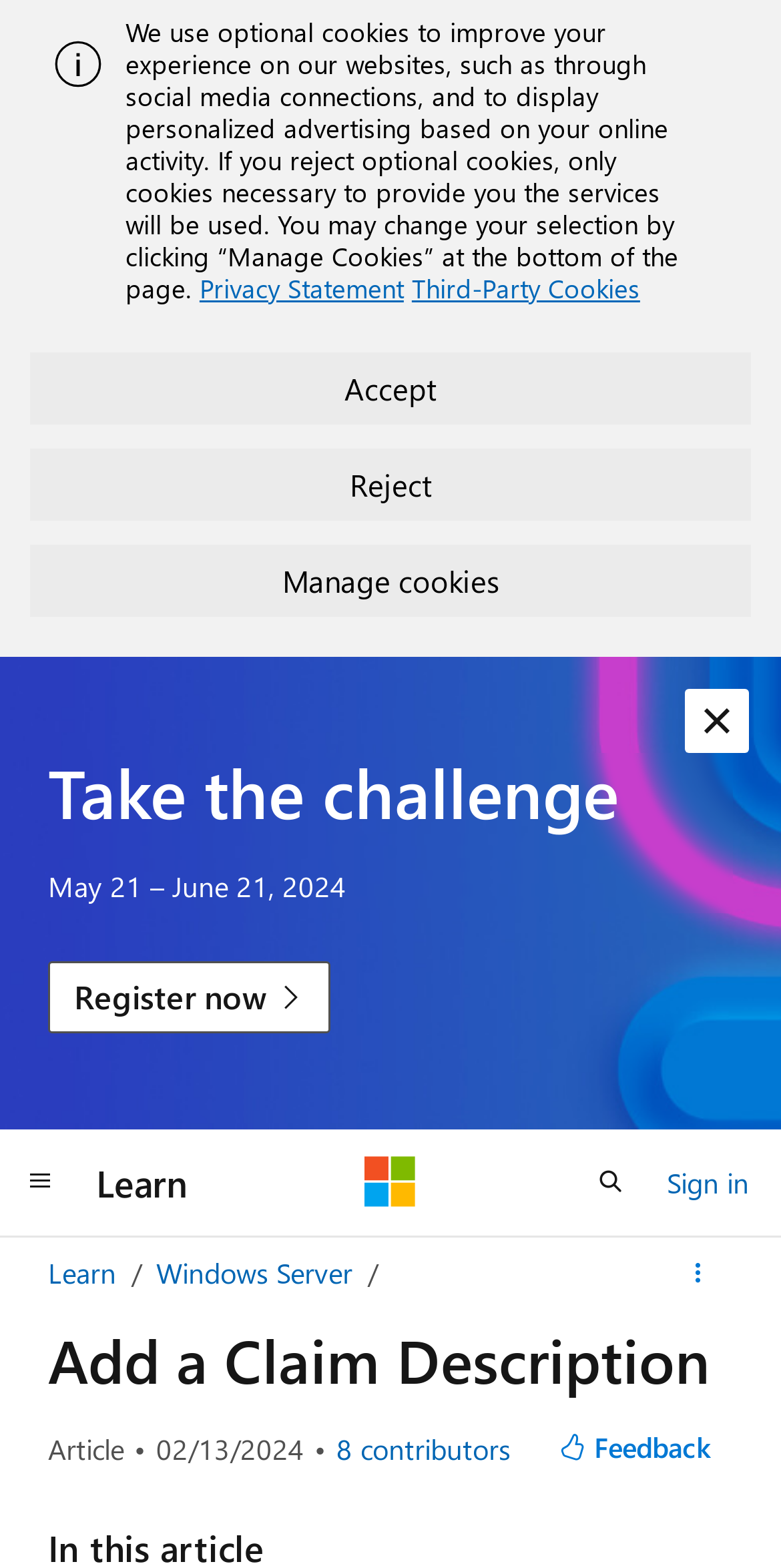What is the purpose of the button 'Feedback'?
Provide a detailed and extensive answer to the question.

I inferred the answer by looking at the button element with the text 'Feedback' and assuming its purpose is to provide feedback, as it is a common functionality in websites.